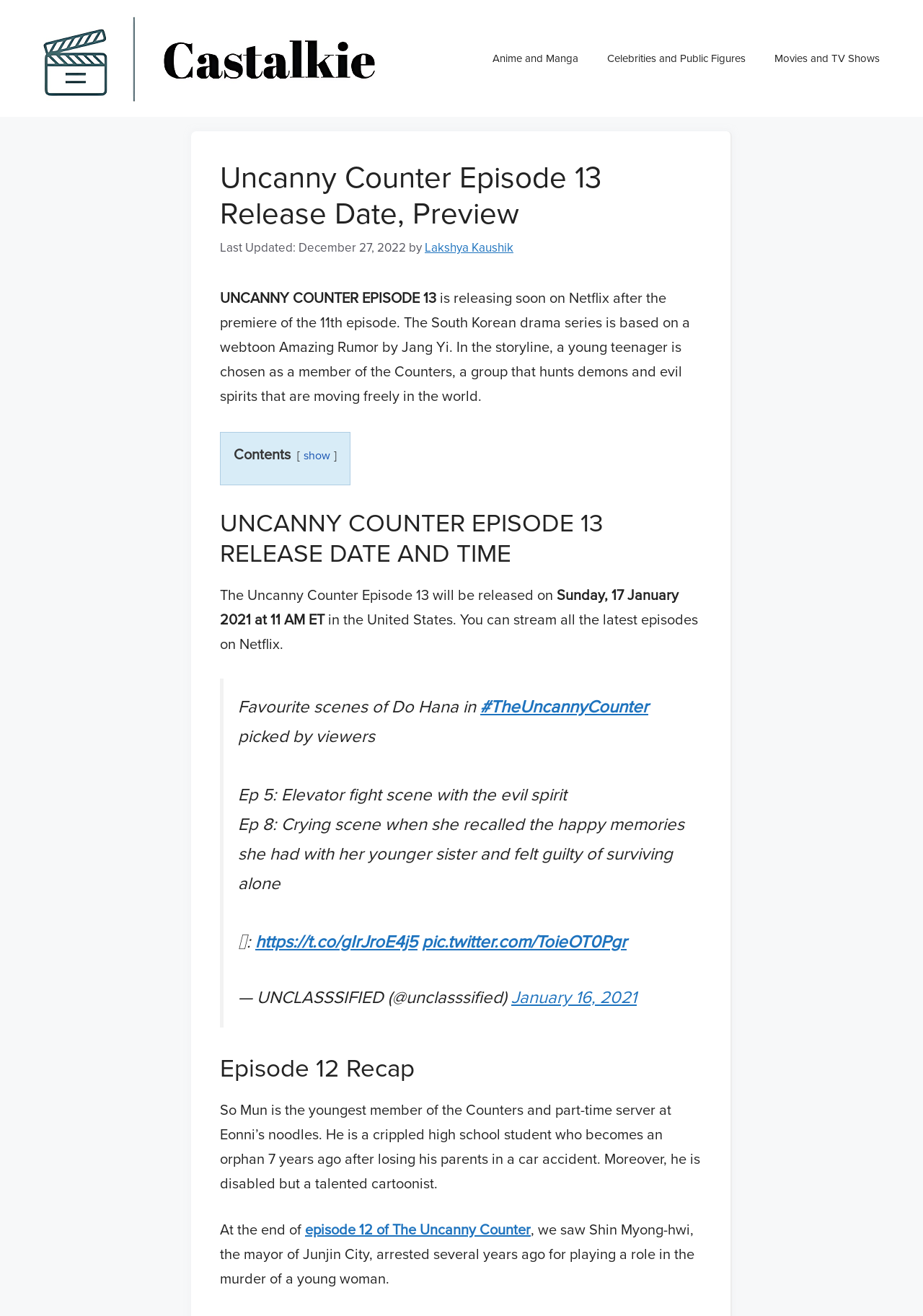Provide your answer in a single word or phrase: 
What is the name of the website?

CasTalkie